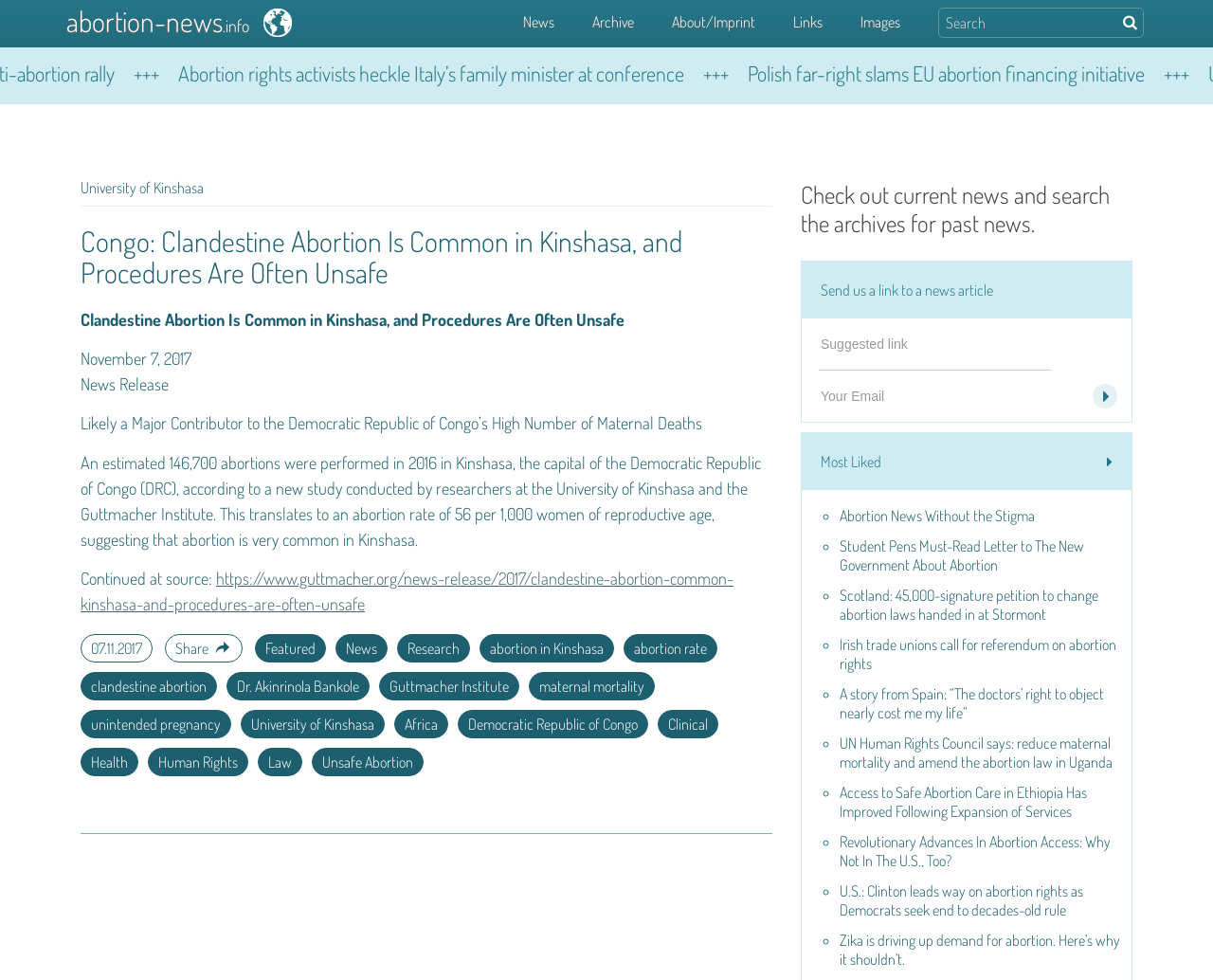Determine the bounding box coordinates of the UI element described below. Use the format (top-left x, top-left y, bottom-right x, bottom-right y) with floating point numbers between 0 and 1: Democratic Republic of Congo

[0.386, 0.729, 0.526, 0.748]